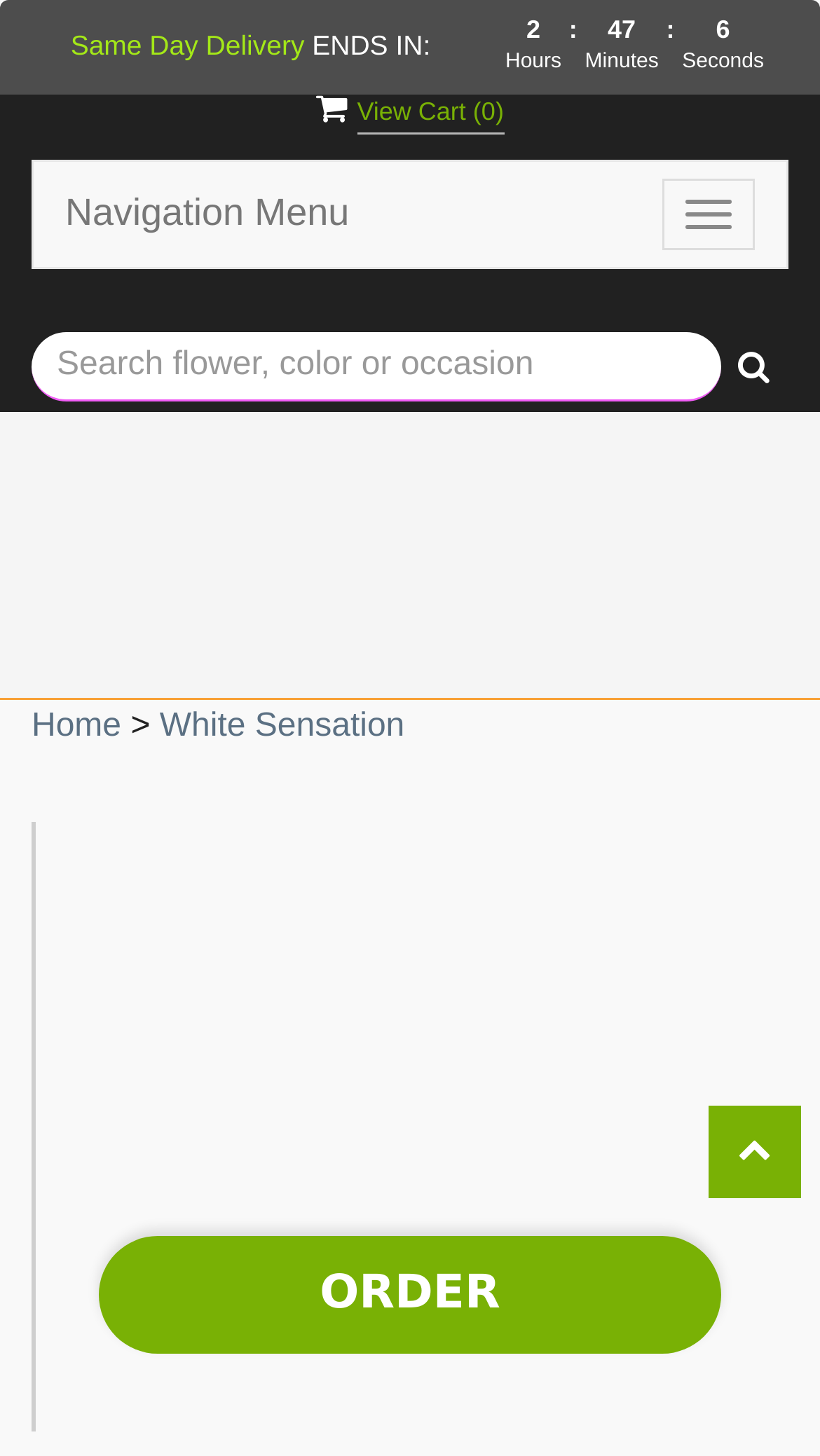Show the bounding box coordinates of the element that should be clicked to complete the task: "Go to Home".

[0.038, 0.487, 0.148, 0.512]